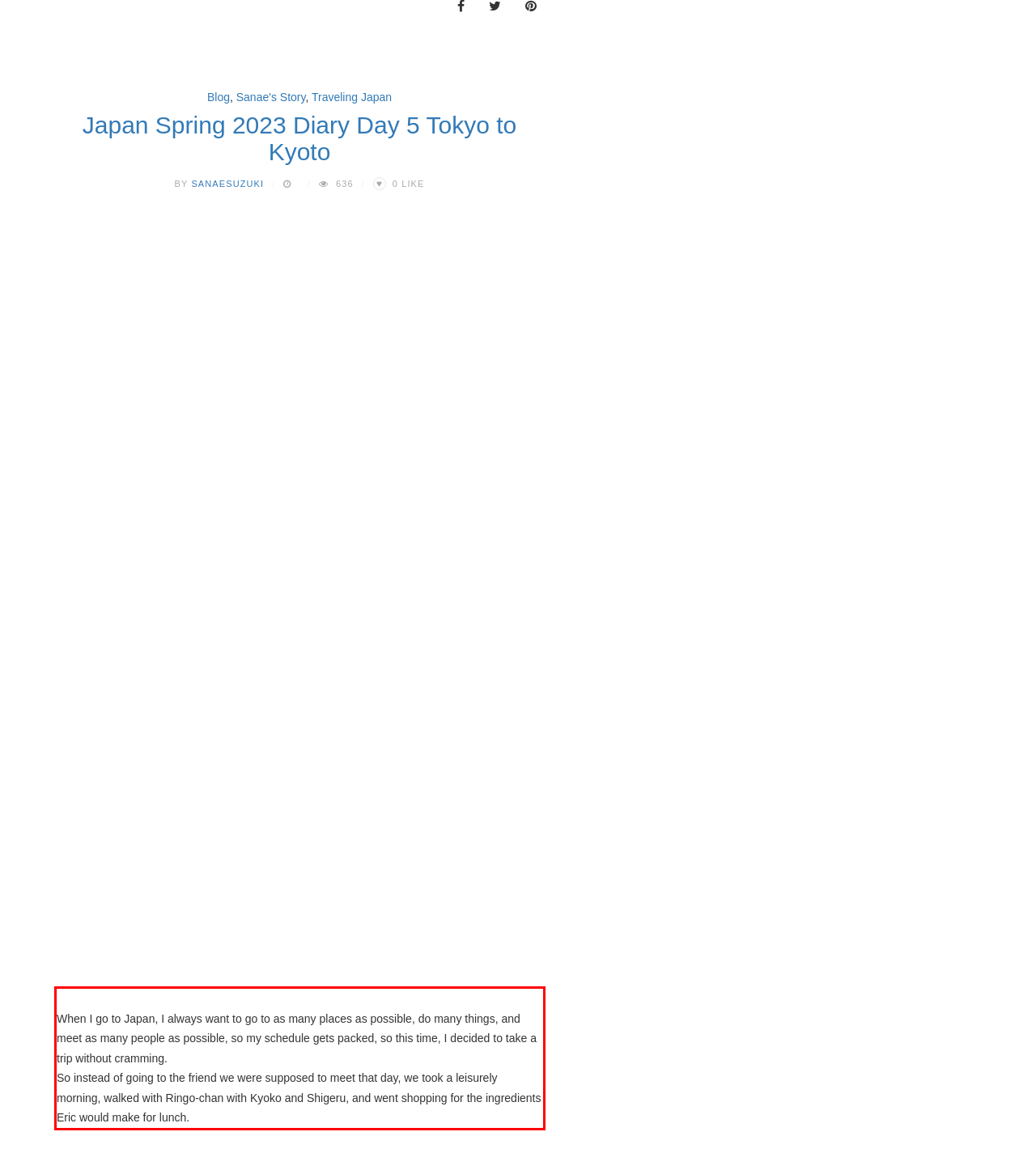You have a screenshot of a webpage with a red bounding box. Identify and extract the text content located inside the red bounding box.

When I go to Japan, I always want to go to as many places as possible, do many things, and meet as many people as possible, so my schedule gets packed, so this time, I decided to take a trip without cramming. So instead of going to the friend we were supposed to meet that day, we took a leisurely morning, walked with Ringo-chan with Kyoko and Shigeru, and went shopping for the ingredients Eric would make for lunch.